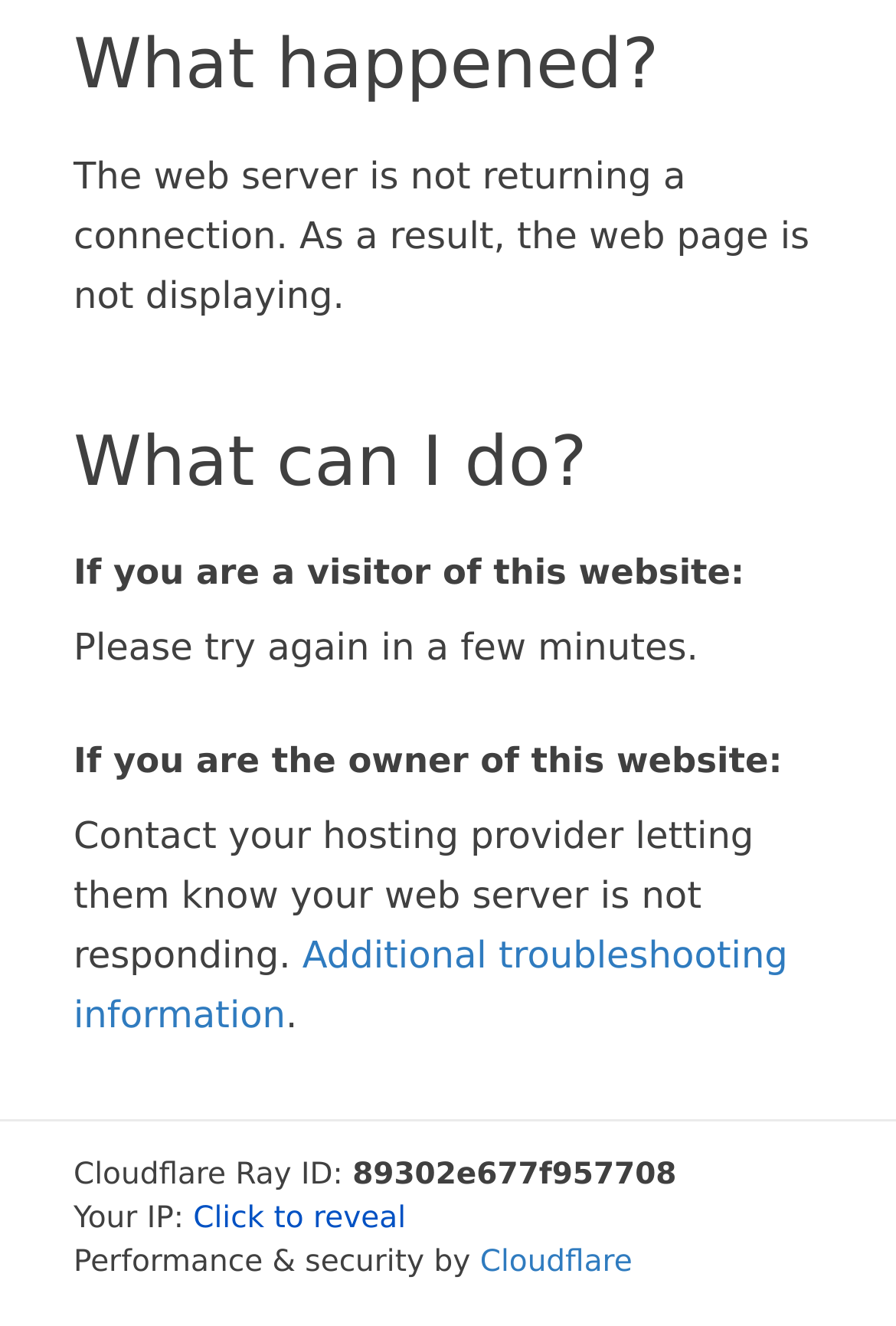Based on the visual content of the image, answer the question thoroughly: What is the name of the company providing performance and security?

The name of the company providing performance and security is Cloudflare, which is stated in the link element with the text 'Cloudflare'.